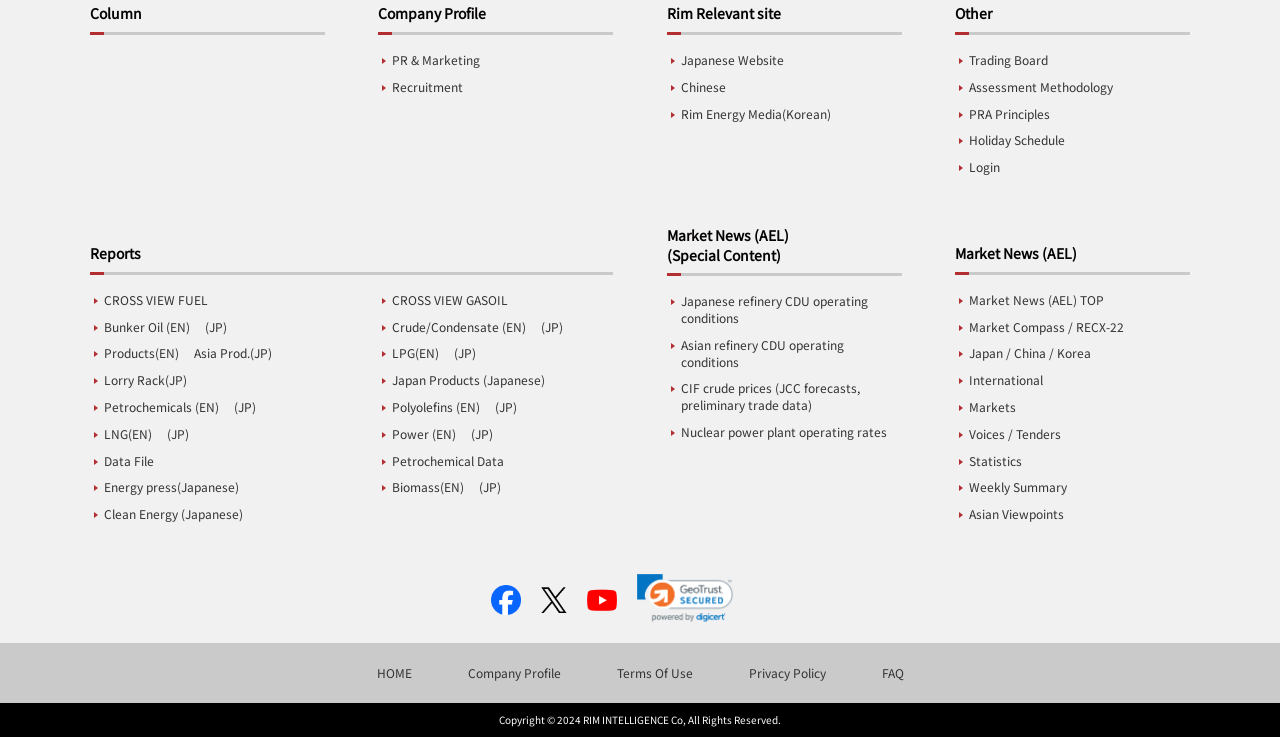Determine the bounding box coordinates of the region I should click to achieve the following instruction: "Click on PR & Marketing". Ensure the bounding box coordinates are four float numbers between 0 and 1, i.e., [left, top, right, bottom].

[0.296, 0.064, 0.379, 0.1]